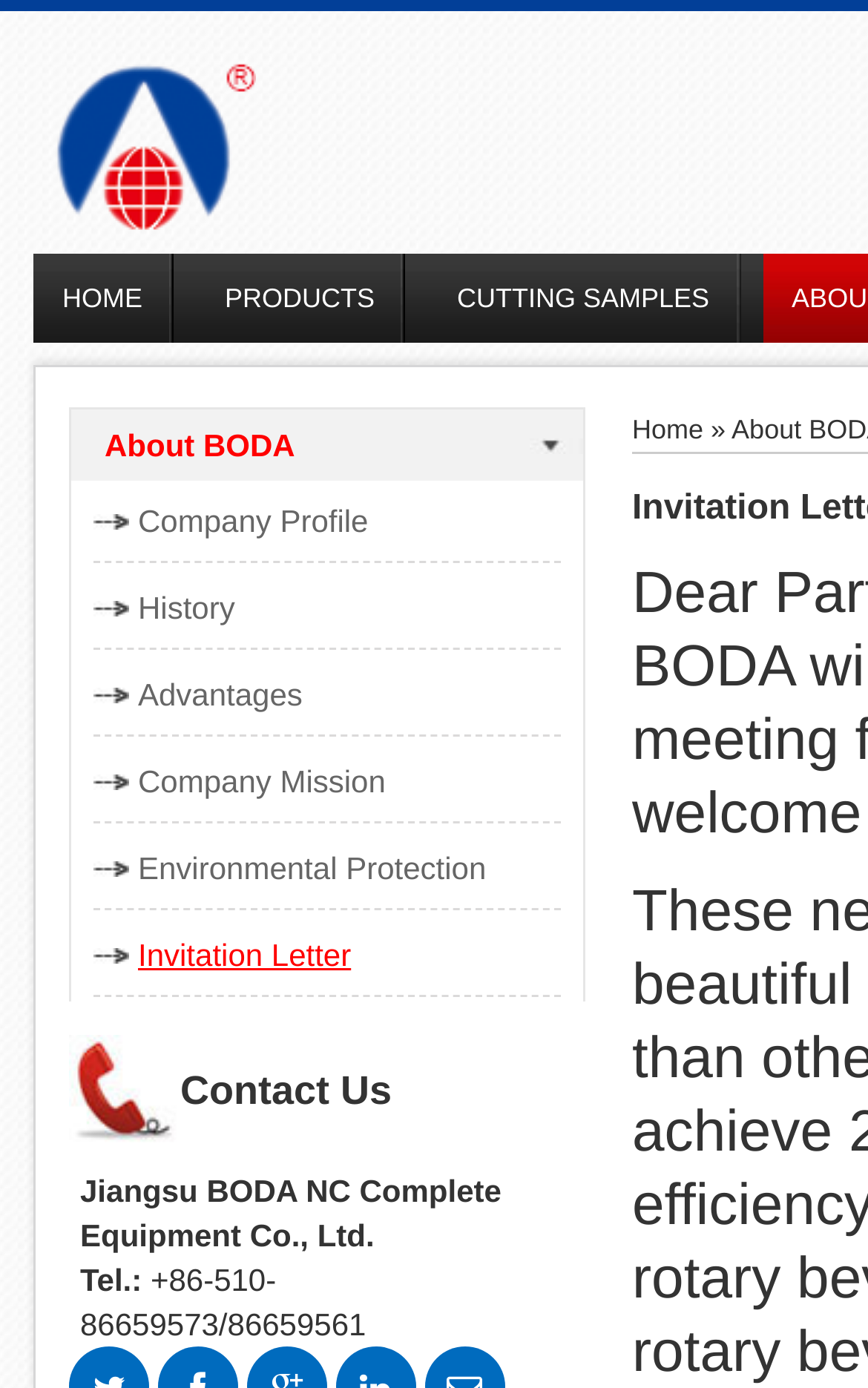Show me the bounding box coordinates of the clickable region to achieve the task as per the instruction: "go to home page".

[0.038, 0.183, 0.2, 0.247]